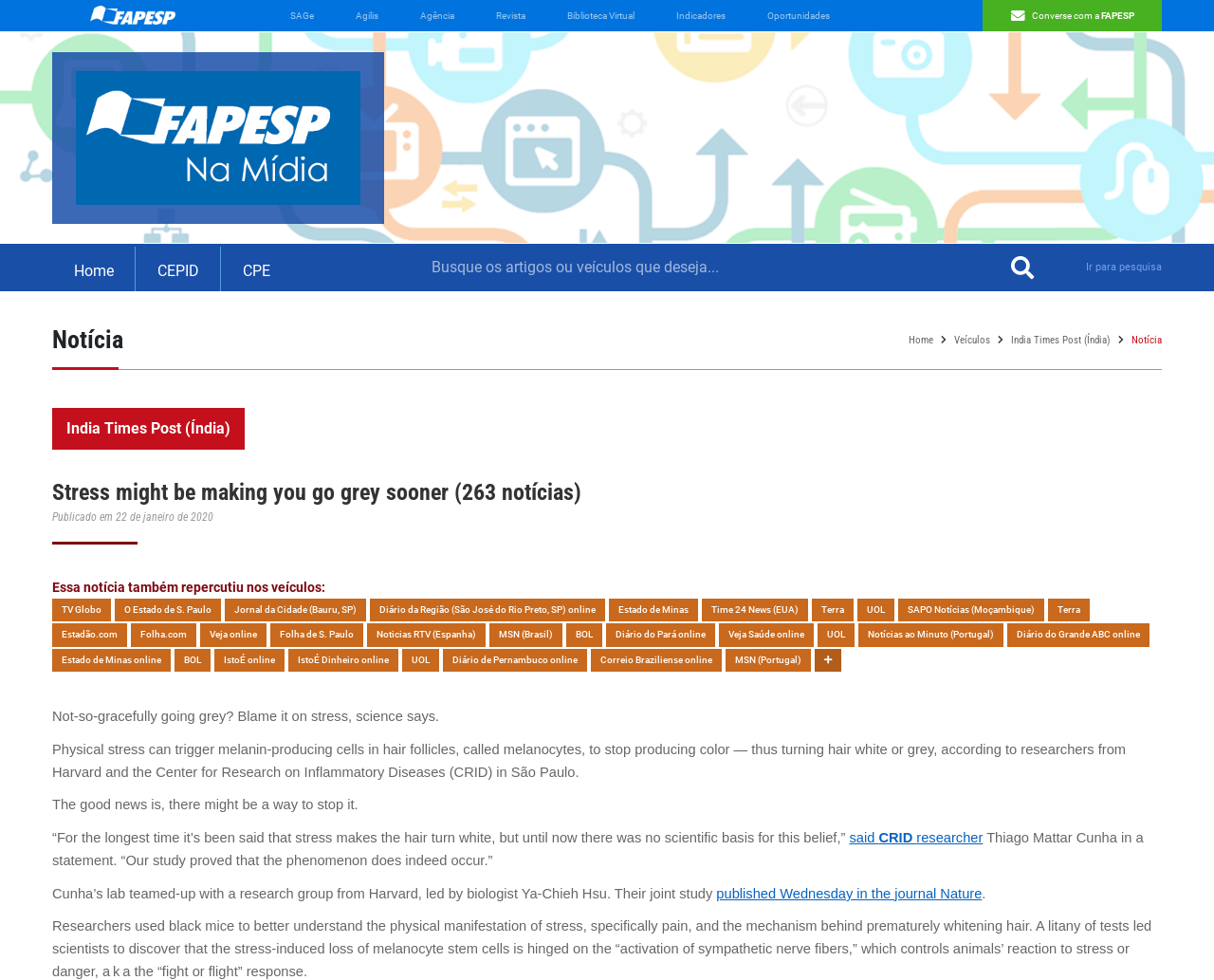Analyze the image and give a detailed response to the question:
What is the name of the biologist who led the research group from Harvard?

The answer can be found in the article where it mentions 'Their joint study was led by biologist Ya-Chieh Hsu'.